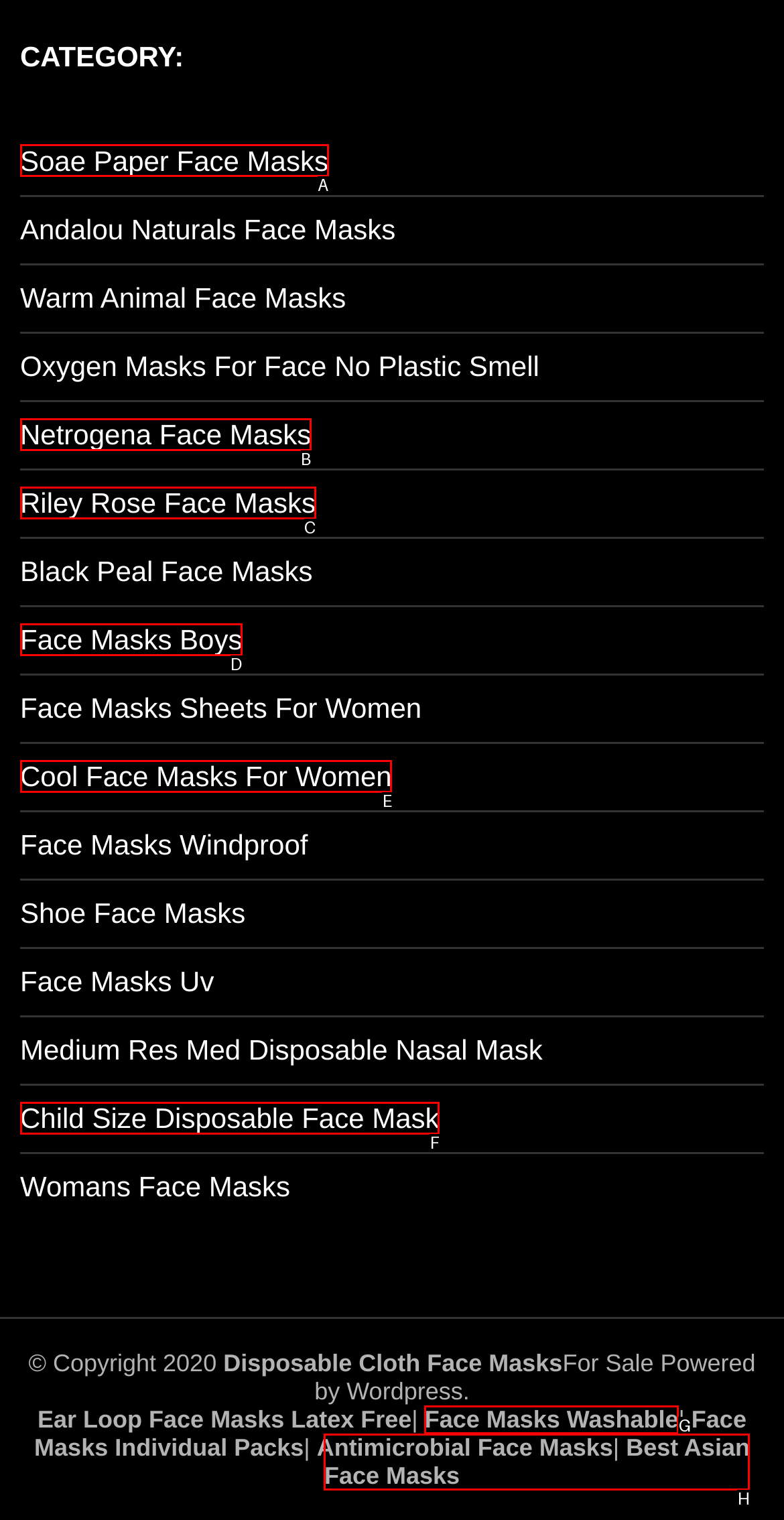Select the HTML element that needs to be clicked to perform the task: Click on Soae Paper Face Masks. Reply with the letter of the chosen option.

A